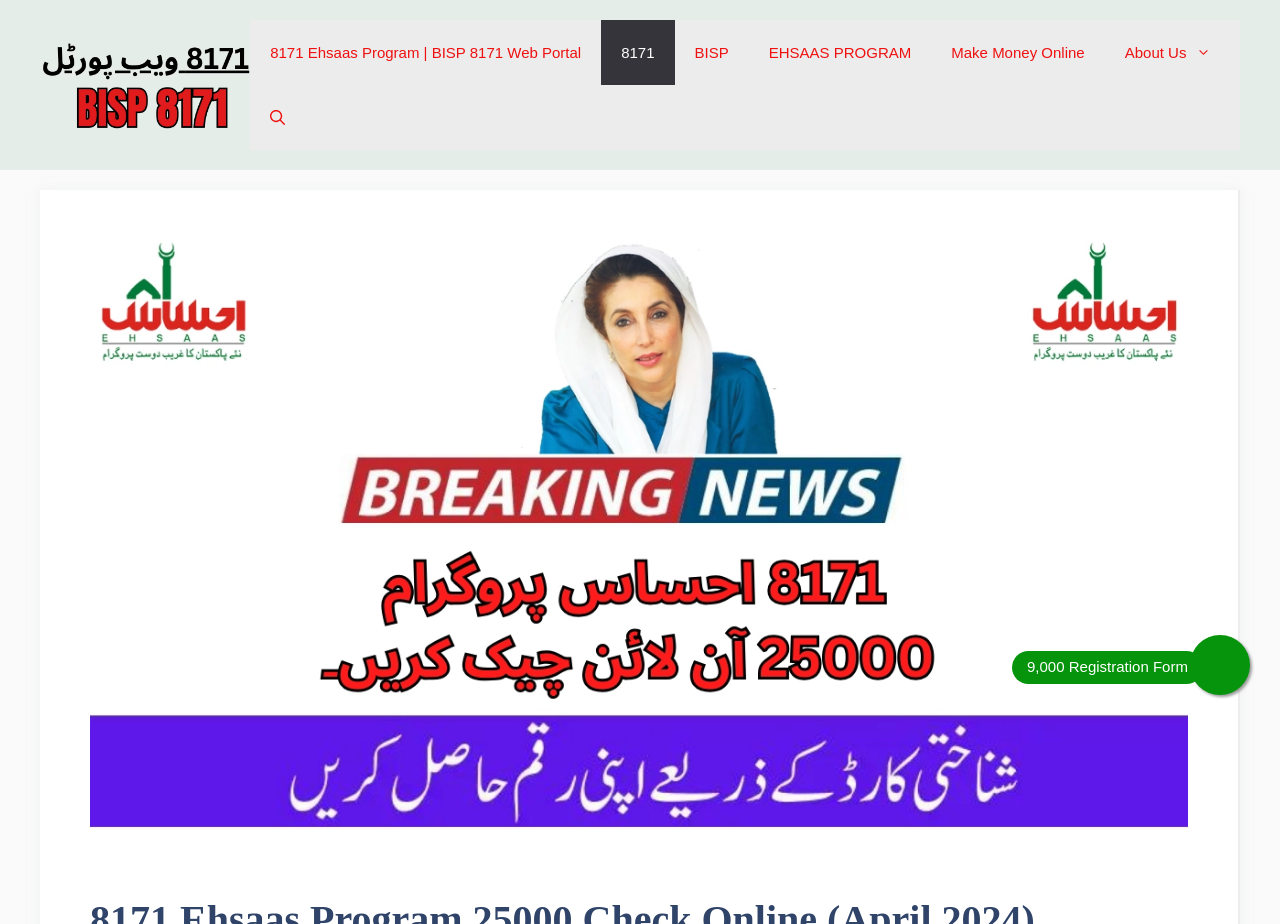Pinpoint the bounding box coordinates of the area that must be clicked to complete this instruction: "Click the Learn how your comment data is processed link".

None